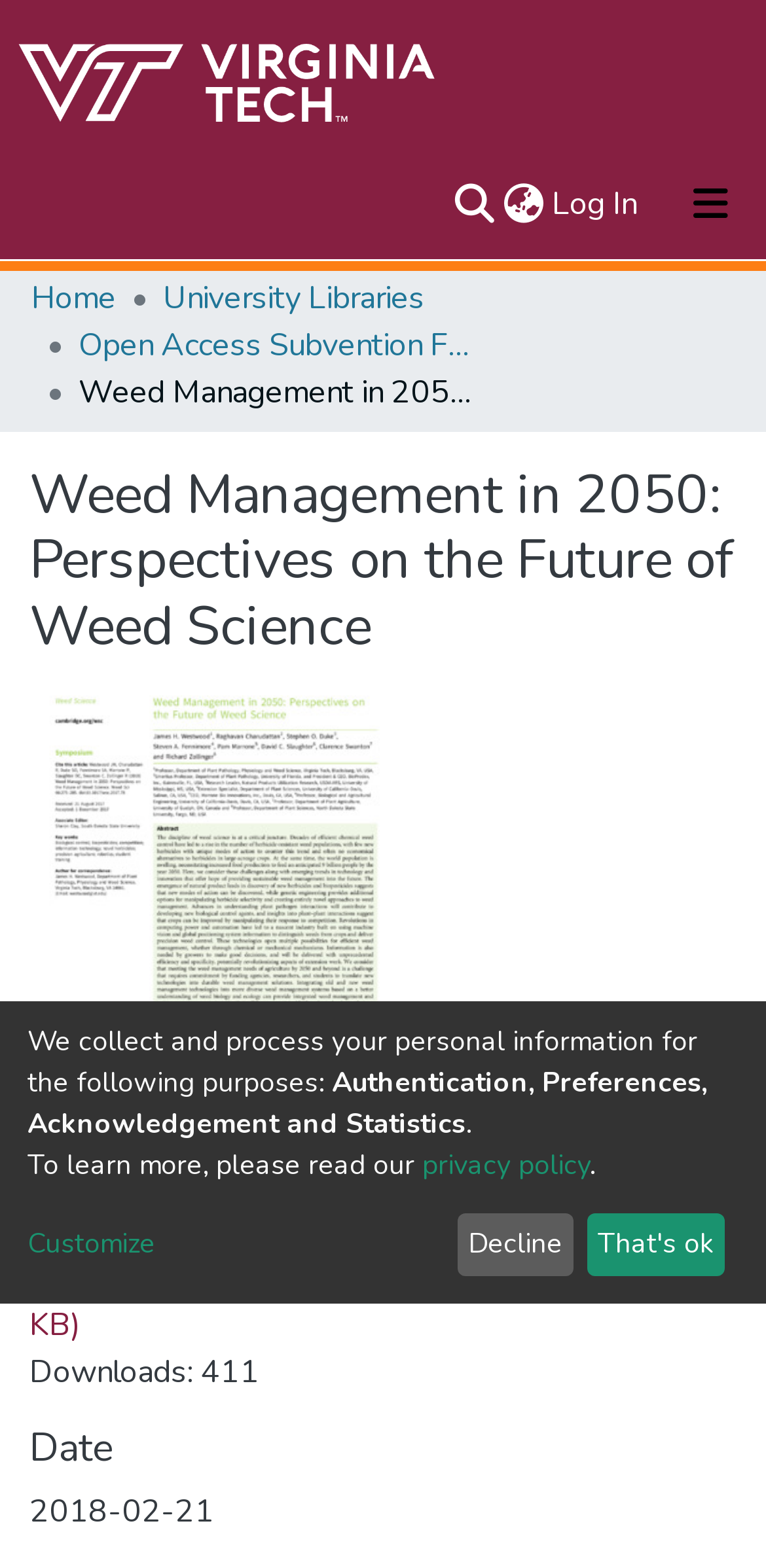Using floating point numbers between 0 and 1, provide the bounding box coordinates in the format (top-left x, top-left y, bottom-right x, bottom-right y). Locate the UI element described here: alt="Repository logo"

[0.021, 0.02, 0.575, 0.095]